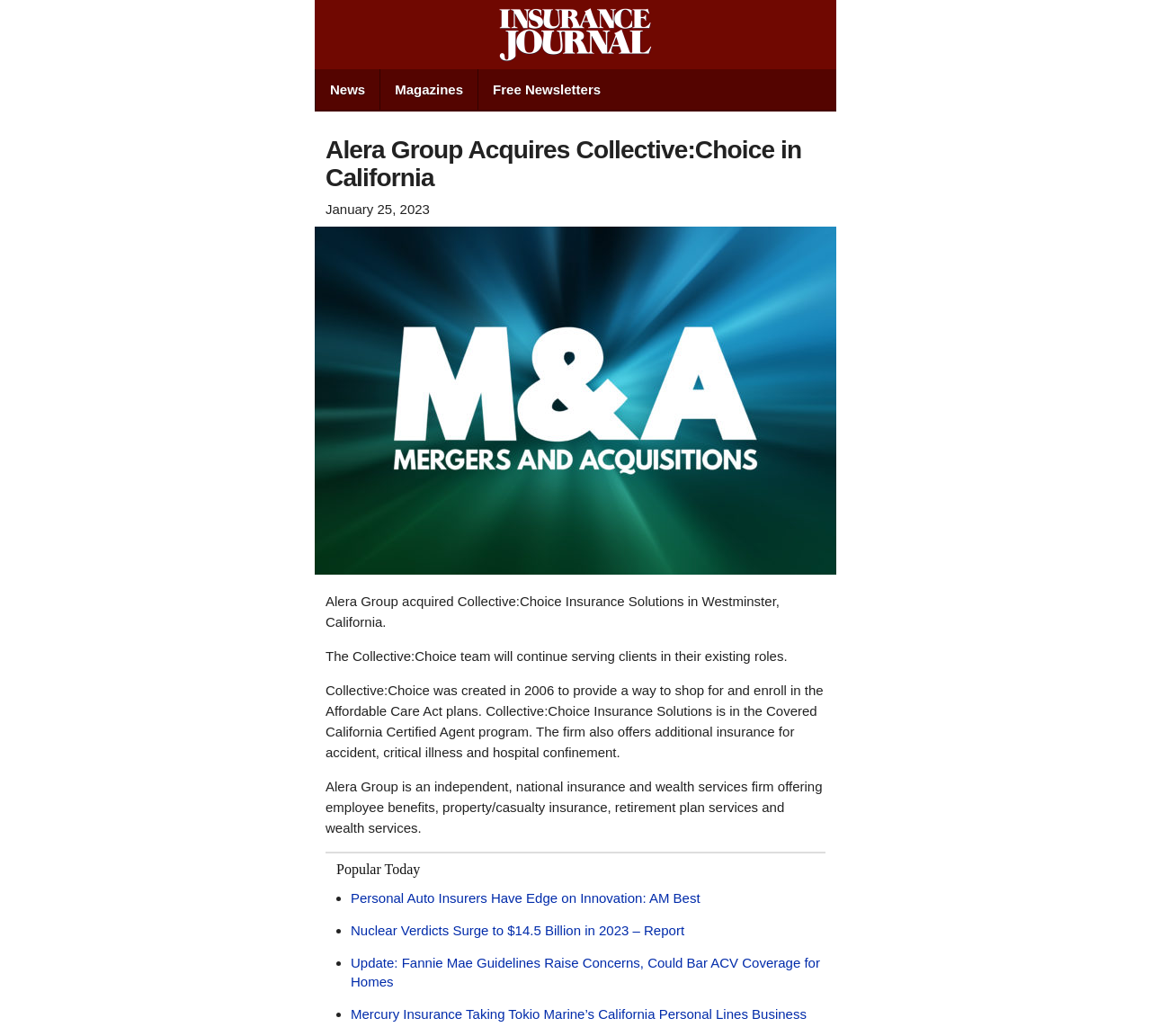Where is Collective:Choice Insurance Solutions located?
Answer with a single word or phrase, using the screenshot for reference.

Westminster, California